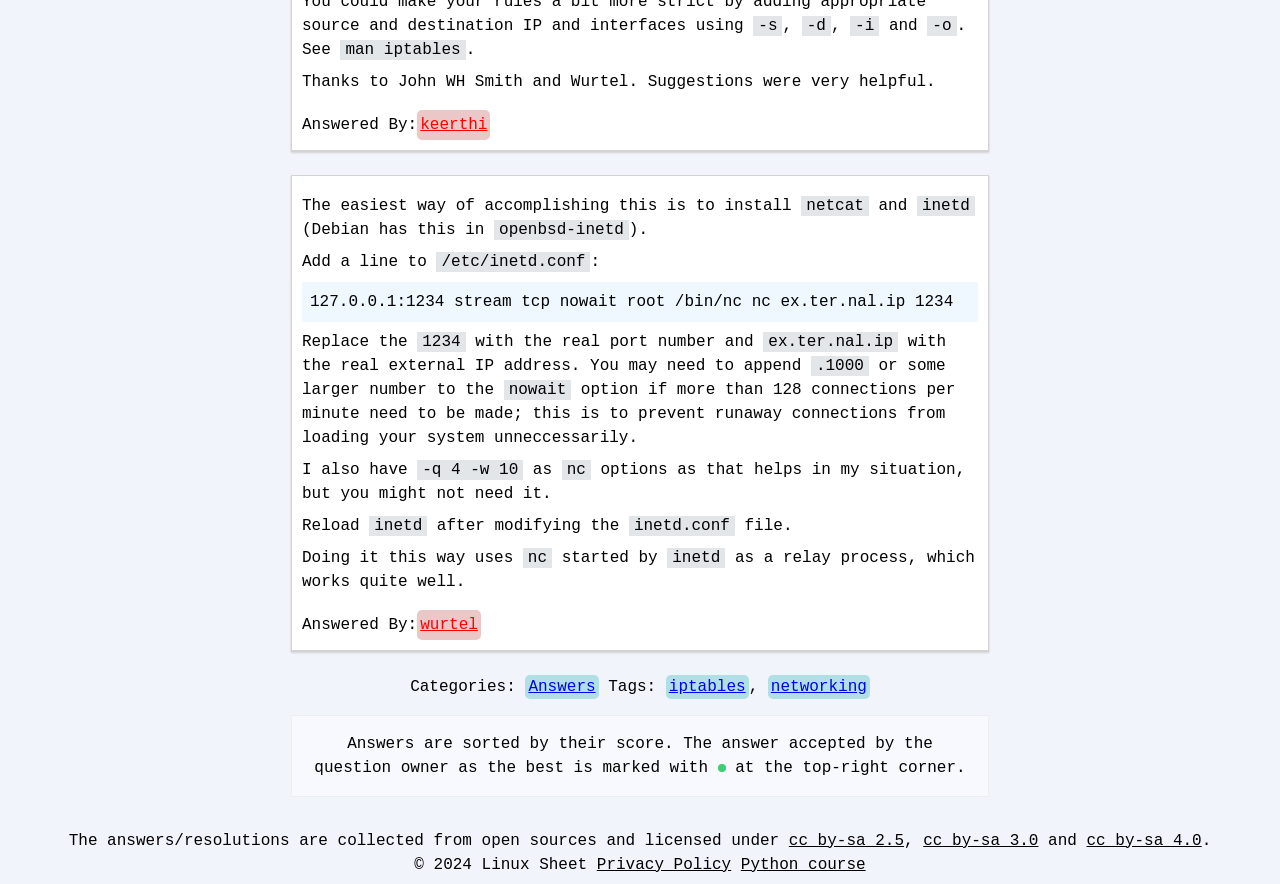Who answered the question?
Please provide a comprehensive answer based on the contents of the image.

The webpage credits wurtel and keerthi as the answerers, which is evident from the 'Answered By:' sections.